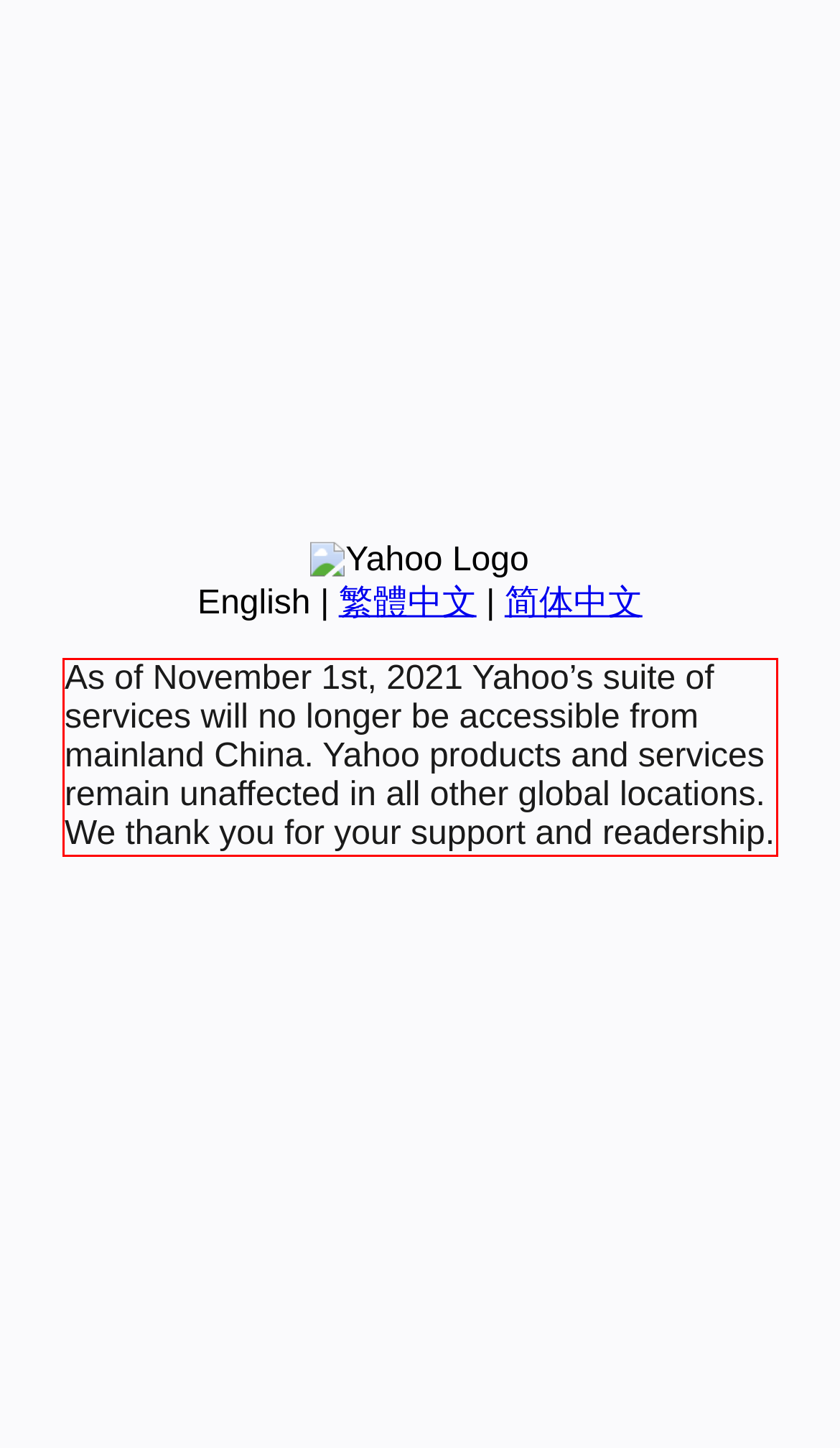Using the webpage screenshot, recognize and capture the text within the red bounding box.

As of November 1st, 2021 Yahoo’s suite of services will no longer be accessible from mainland China. Yahoo products and services remain unaffected in all other global locations. We thank you for your support and readership.